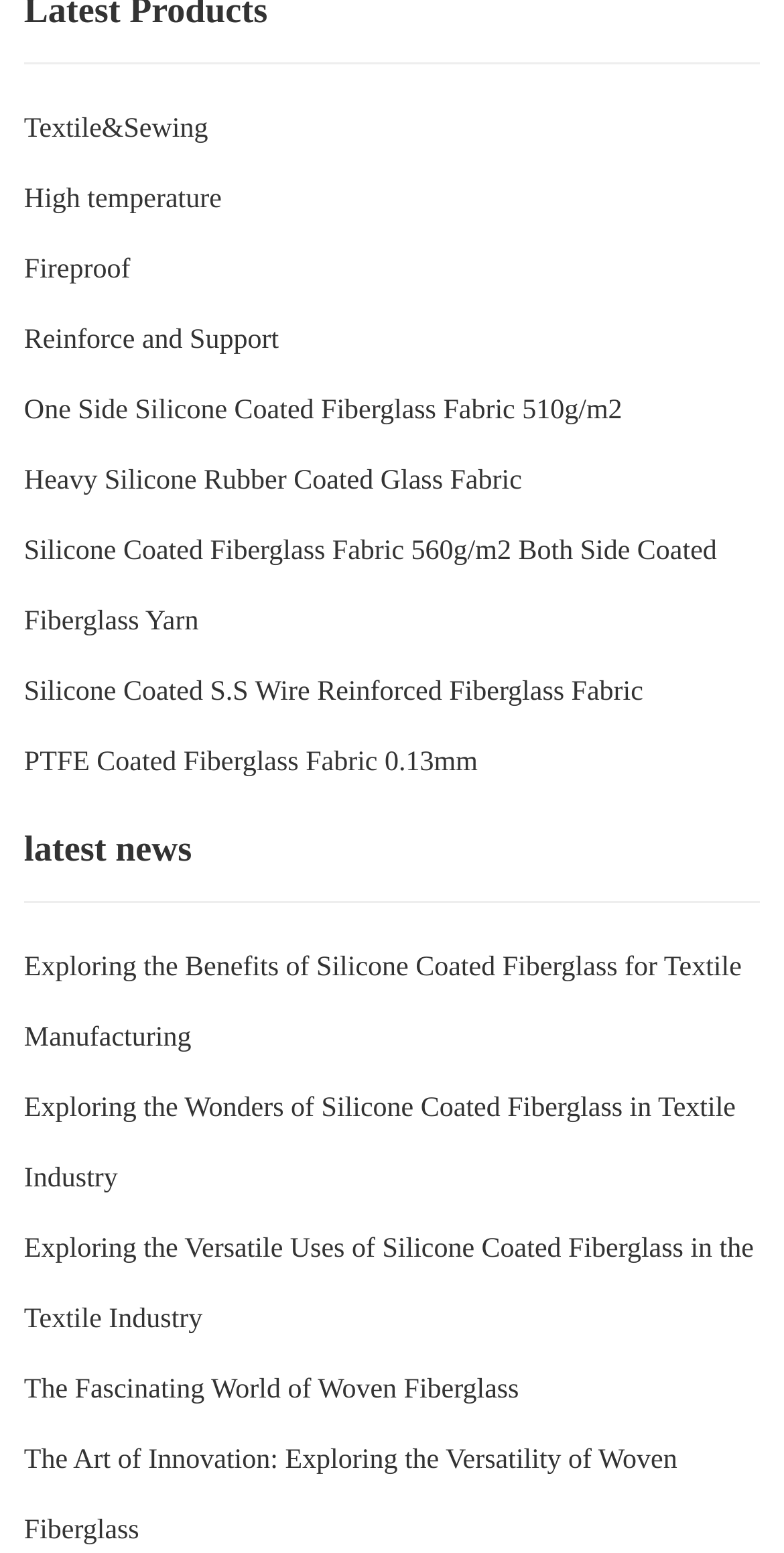Locate the bounding box coordinates of the element you need to click to accomplish the task described by this instruction: "Click on Textile&Sewing link".

[0.031, 0.073, 0.265, 0.093]